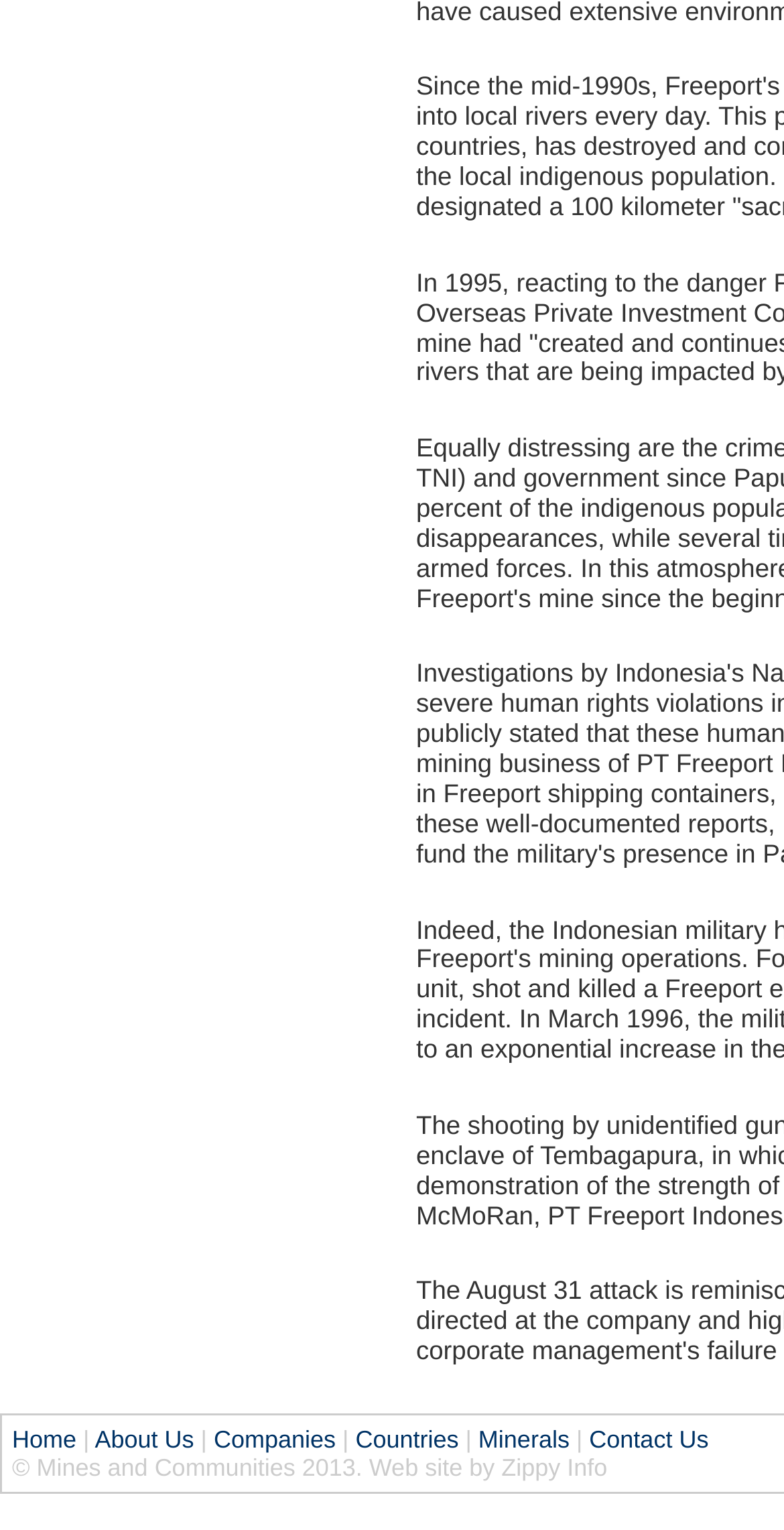Answer the question with a brief word or phrase:
What is the first menu item?

Home